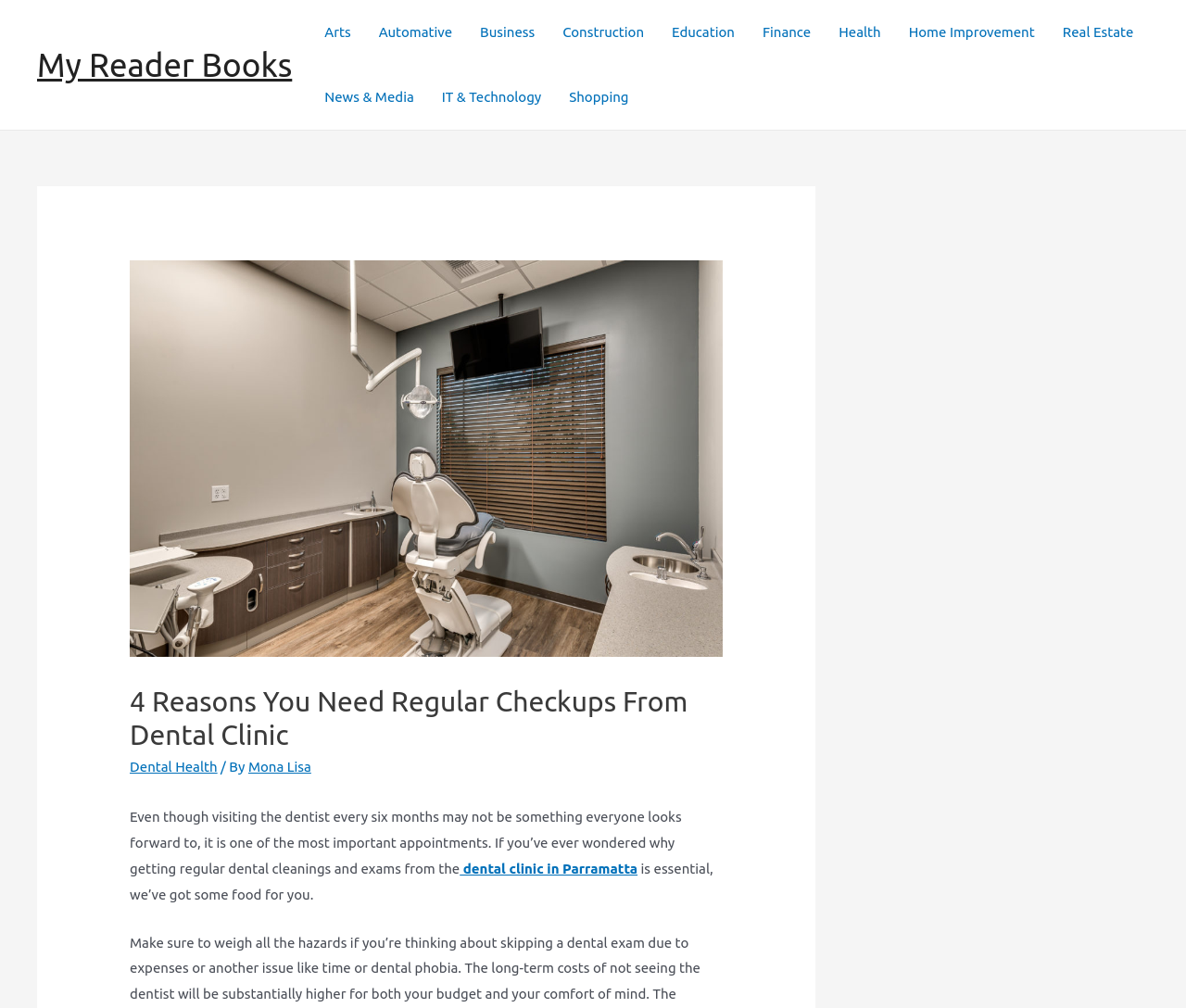What is the purpose of regular dental cleanings and exams? Examine the screenshot and reply using just one word or a brief phrase.

Important appointments